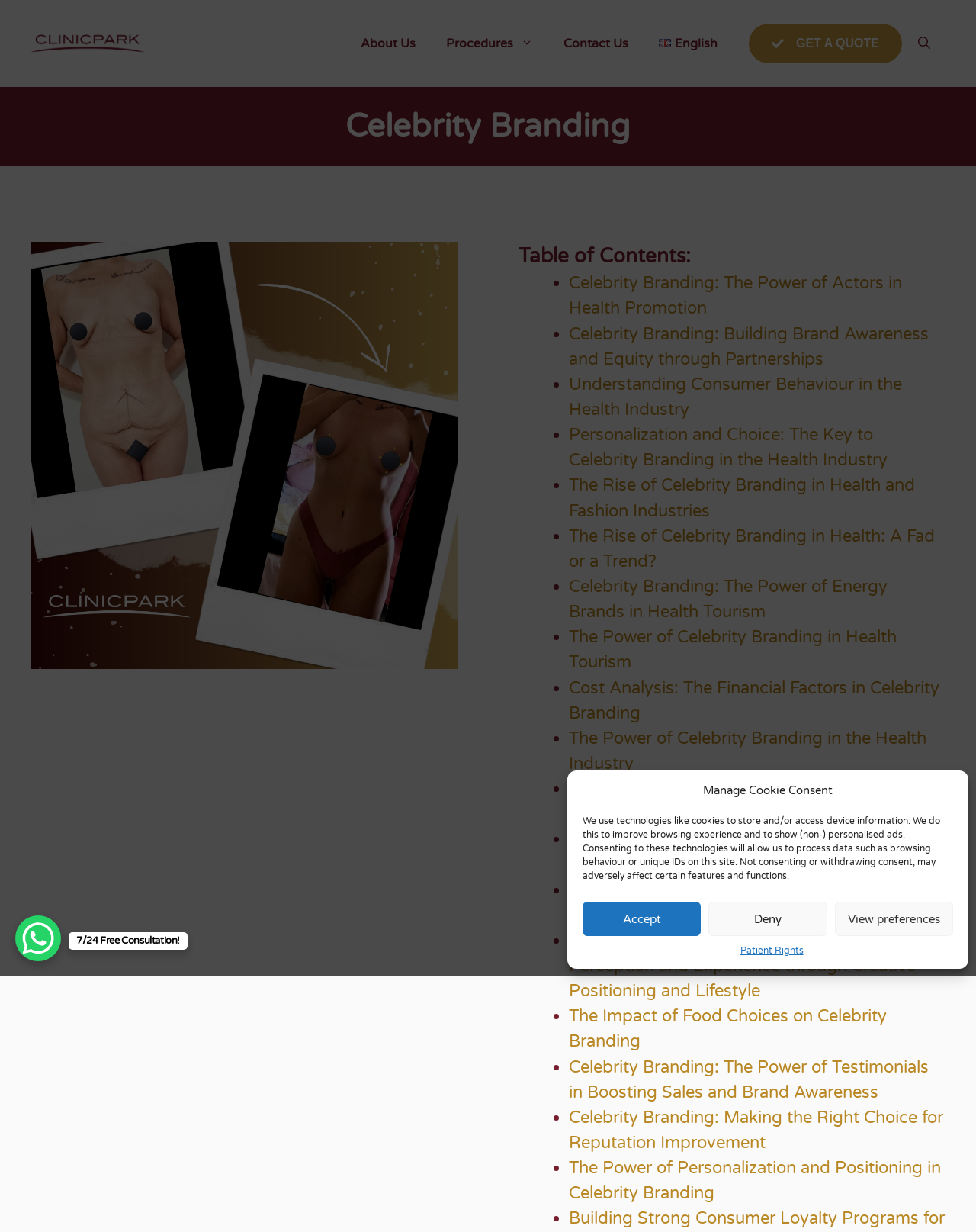Give an in-depth explanation of the webpage layout and content.

The webpage is about Celebrity Branding, with a focus on its application in the health industry. At the top, there is a banner with a navigation menu that includes links to "About Us", "Procedures", "Contact Us", and "English". Below the banner, there is a heading "Celebrity Branding" with a figure and an image related to the topic.

The main content of the page is a list of articles or blog posts related to celebrity branding, with 20 items in total. Each item is represented by a bullet point and a link to the corresponding article. The articles cover various topics, such as the power of actors in health promotion, building brand awareness, understanding consumer behavior, and the importance of postgraduate education in the health field.

On the right side of the page, there is a call-to-action button "GET A QUOTE" and a search button. At the bottom of the page, there is a link to "WhatsApp Chat Button" and a static text "7/24 Free Consultation!".

Additionally, there is a dialog box for managing cookie consent, which includes a message explaining the use of technologies like cookies and buttons to accept, deny, or view preferences.